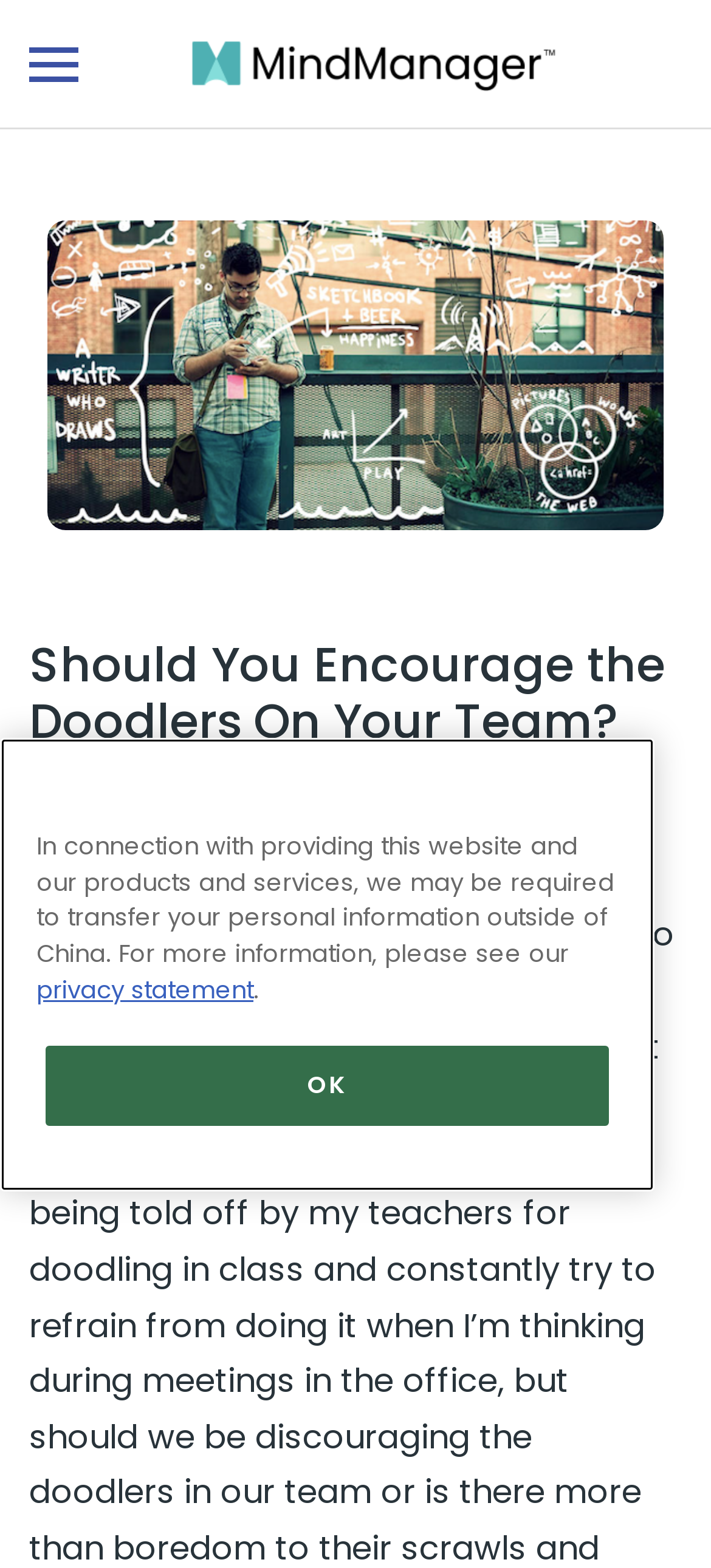Generate a thorough description of the webpage.

The webpage appears to be a blog post titled "Should You Encourage the Doodlers On Your Team?" from the MindManager Blog. At the top left, there is a link to the blog's homepage, accompanied by the blog's logo, an image. Below this, there is a header section that contains the title of the blog post, which is also a link, and a timestamp indicating that the post was published on March 11, 2013. The author's name, "MindManager Blog", is displayed next to the timestamp.

The main content of the blog post starts below the header section. The first paragraph begins with the text "I was browsing through The Metro – a UK commuter paper – a few weeks ago and came across". There is a link embedded in the text, labeled "this". The text continues to describe the context in which the author encountered an article.

At the bottom of the page, there is a cookie banner that takes up most of the width of the page. It contains a privacy alert dialog with a message about transferring personal information outside of China. The dialog includes a link to the website's privacy statement and an "OK" button.